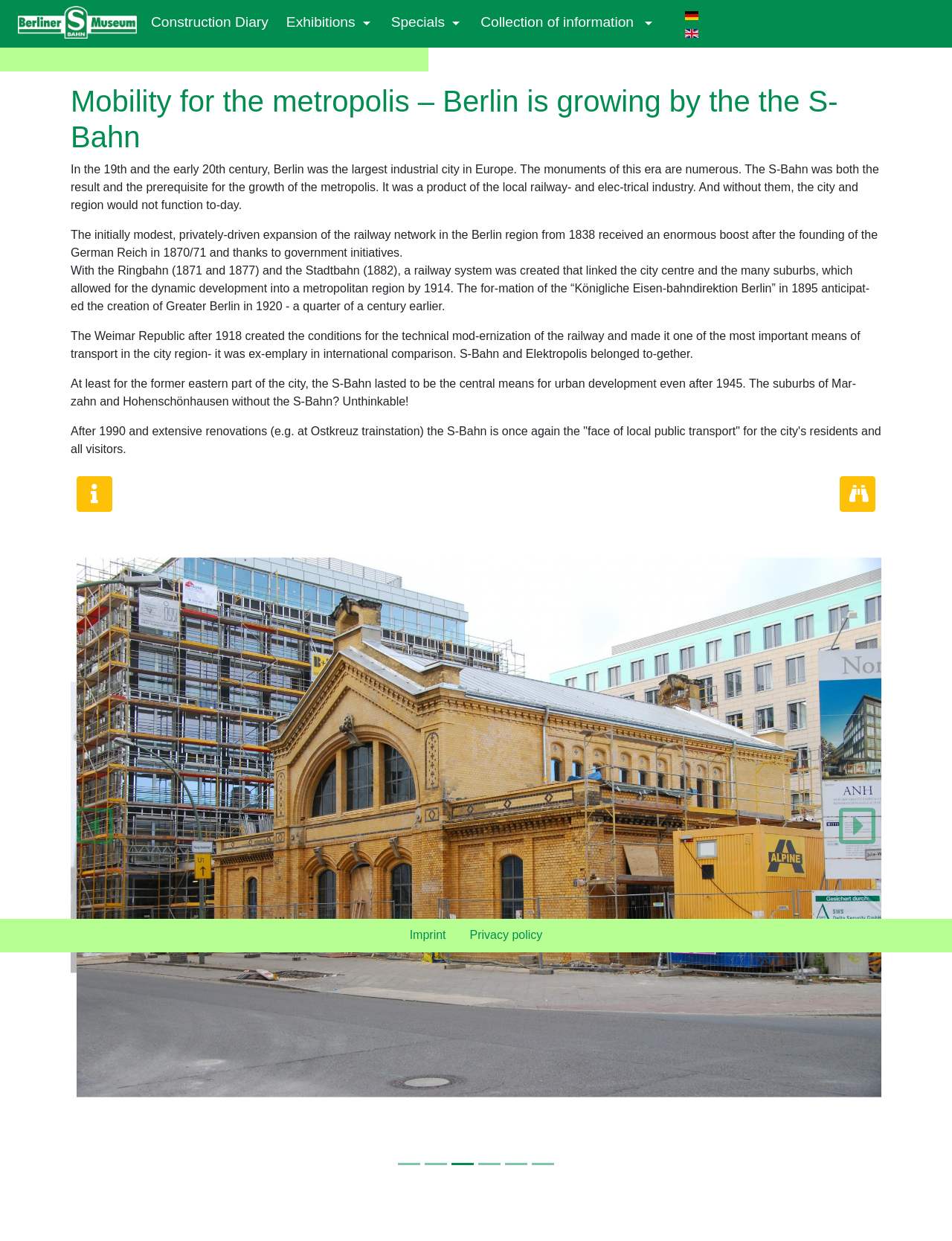What is the significance of the year 1870/71 in the context of the S-Bahn?
Answer the question in as much detail as possible.

According to the webpage content, the year 1870/71 is significant because it marks the founding of the German Reich, which led to government initiatives that boosted the expansion of the railway network in the Berlin region, including the S-Bahn.